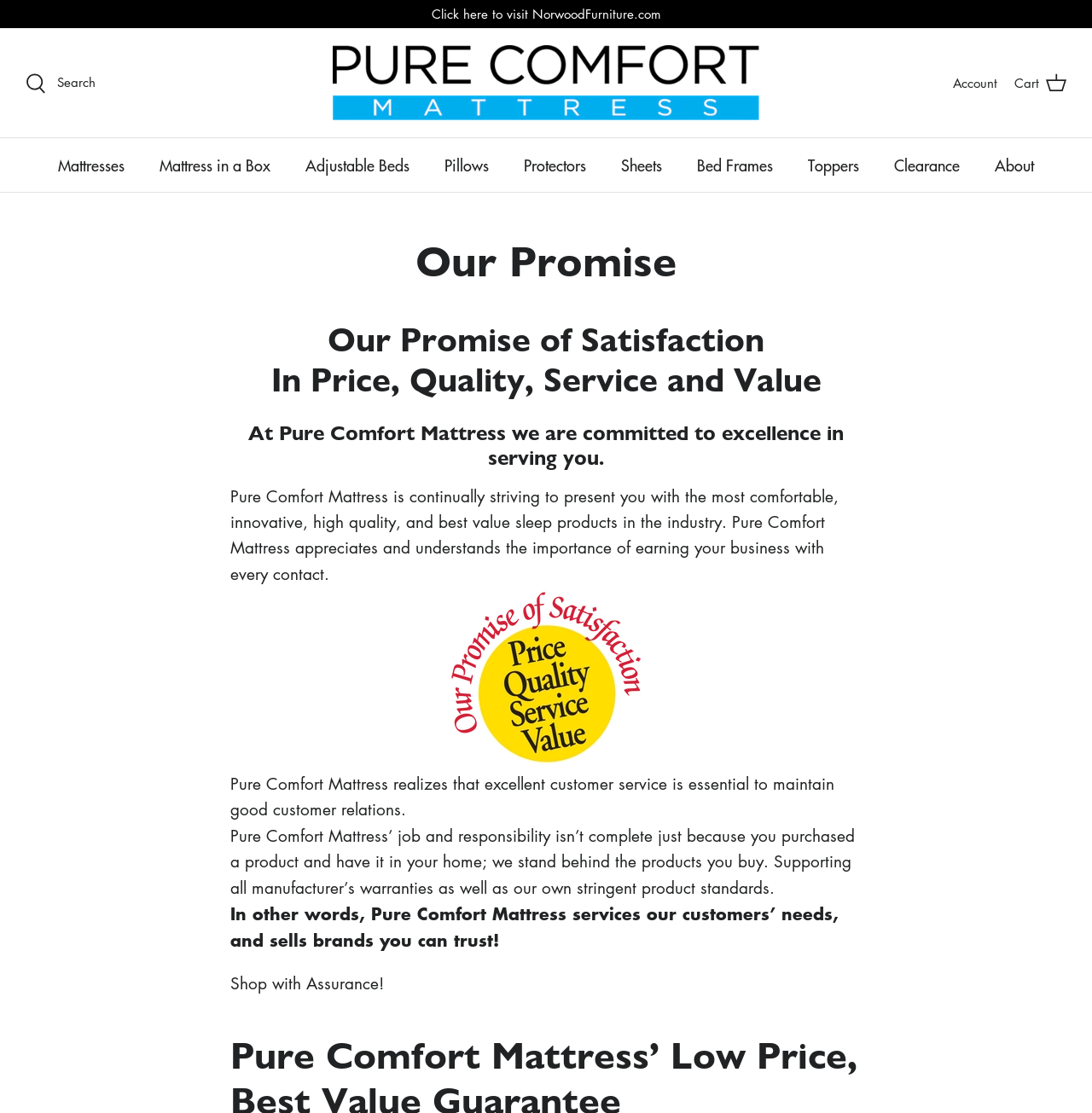Identify the bounding box coordinates of the section to be clicked to complete the task described by the following instruction: "Visit the 'About' page". The coordinates should be four float numbers between 0 and 1, formatted as [left, top, right, bottom].

[0.897, 0.124, 0.961, 0.173]